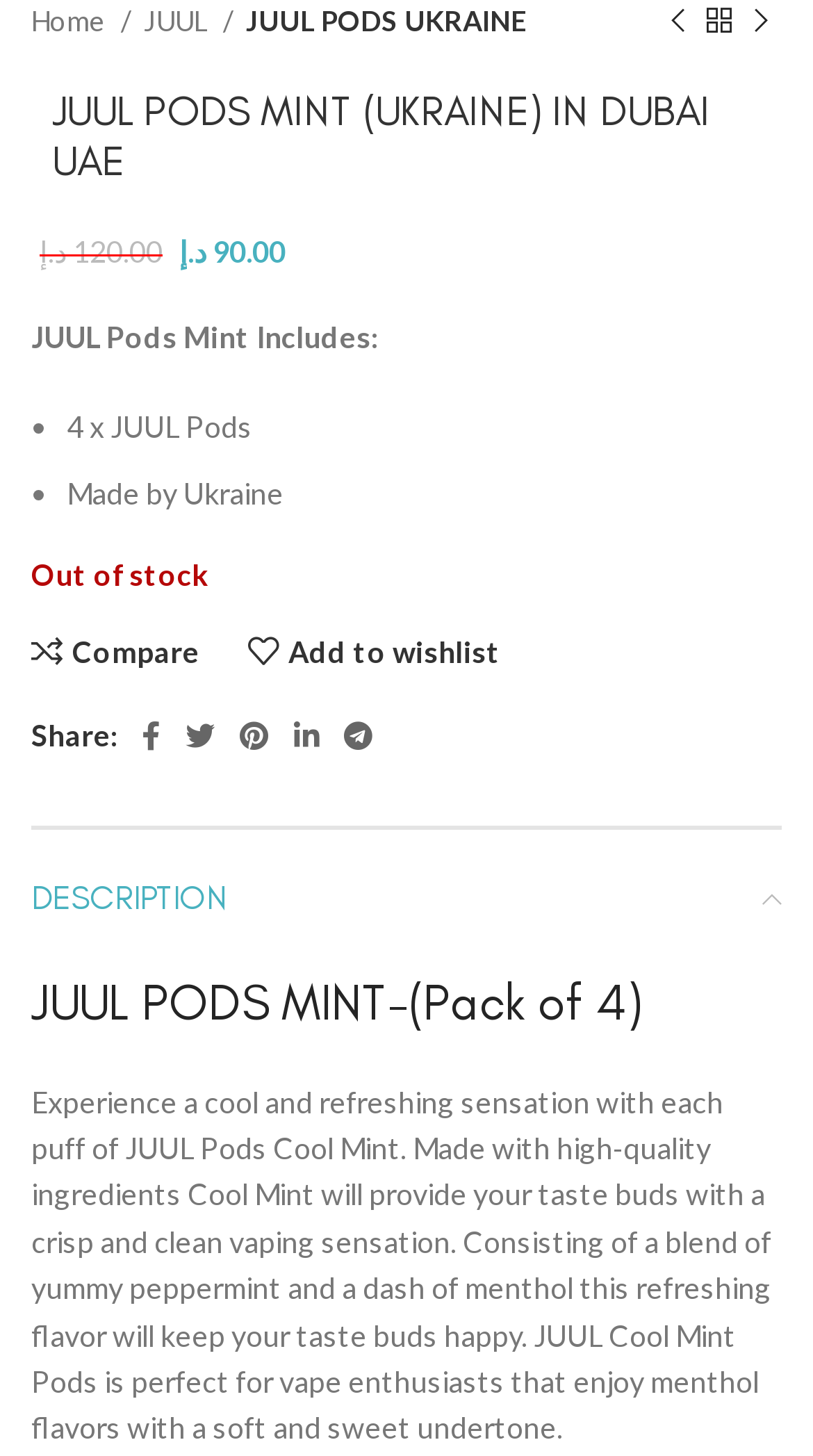Provide the bounding box coordinates for the area that should be clicked to complete the instruction: "Share on Facebook".

[0.159, 0.488, 0.213, 0.525]